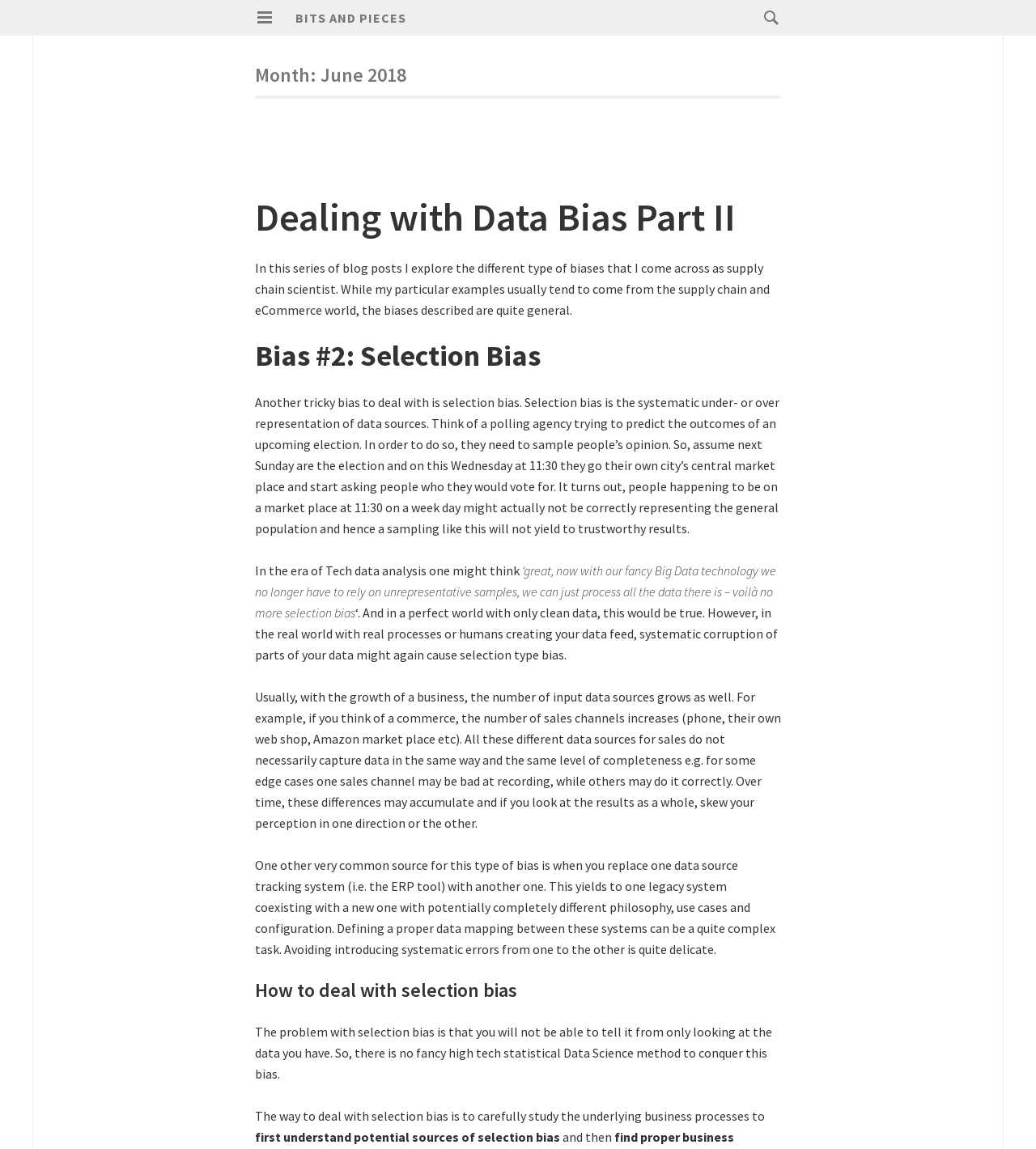What type of bias is discussed in the blog post?
Answer with a single word or short phrase according to what you see in the image.

Selection Bias